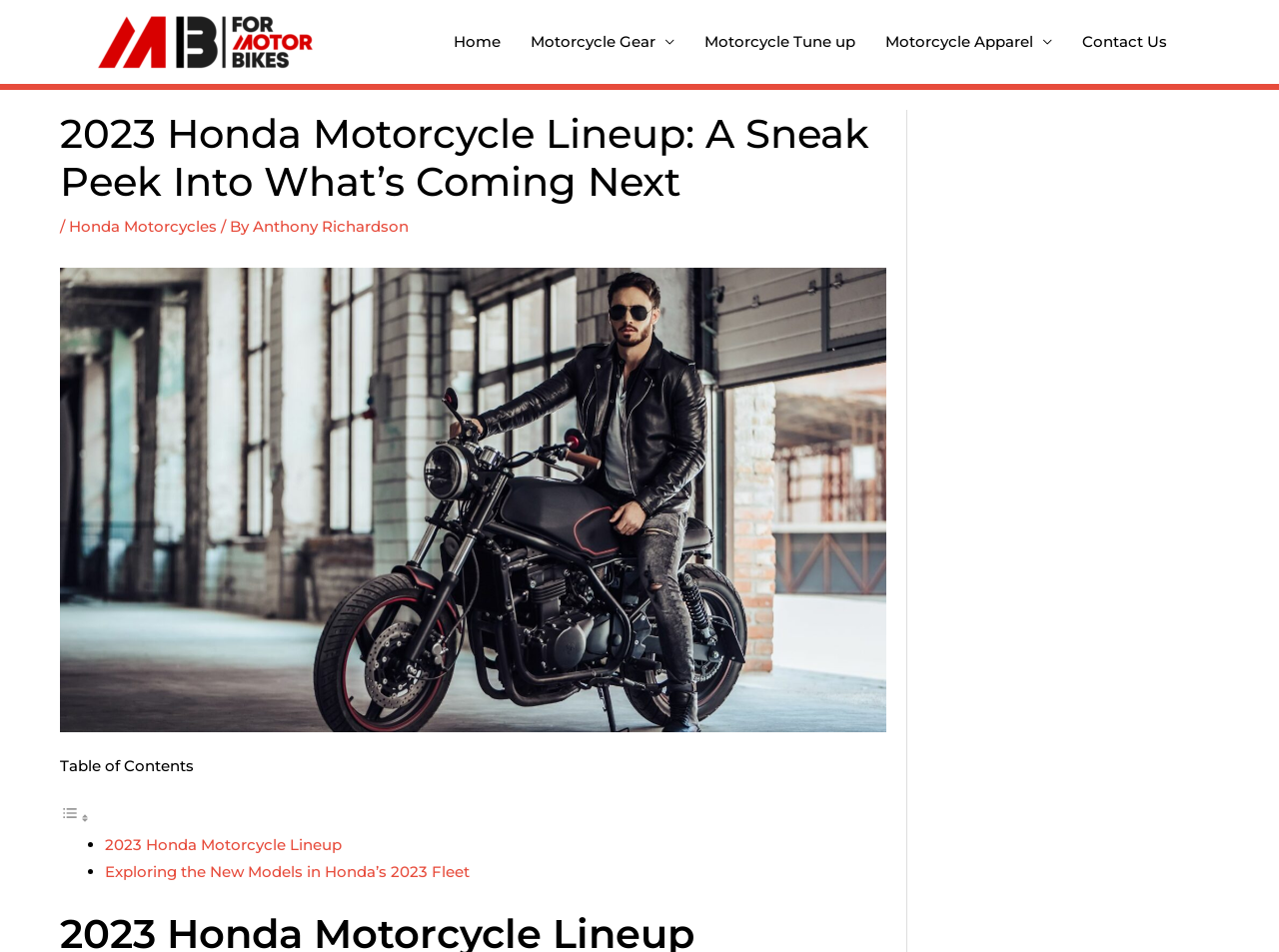Determine the bounding box for the described UI element: "Motorcycle Apparel".

[0.68, 0.013, 0.834, 0.076]